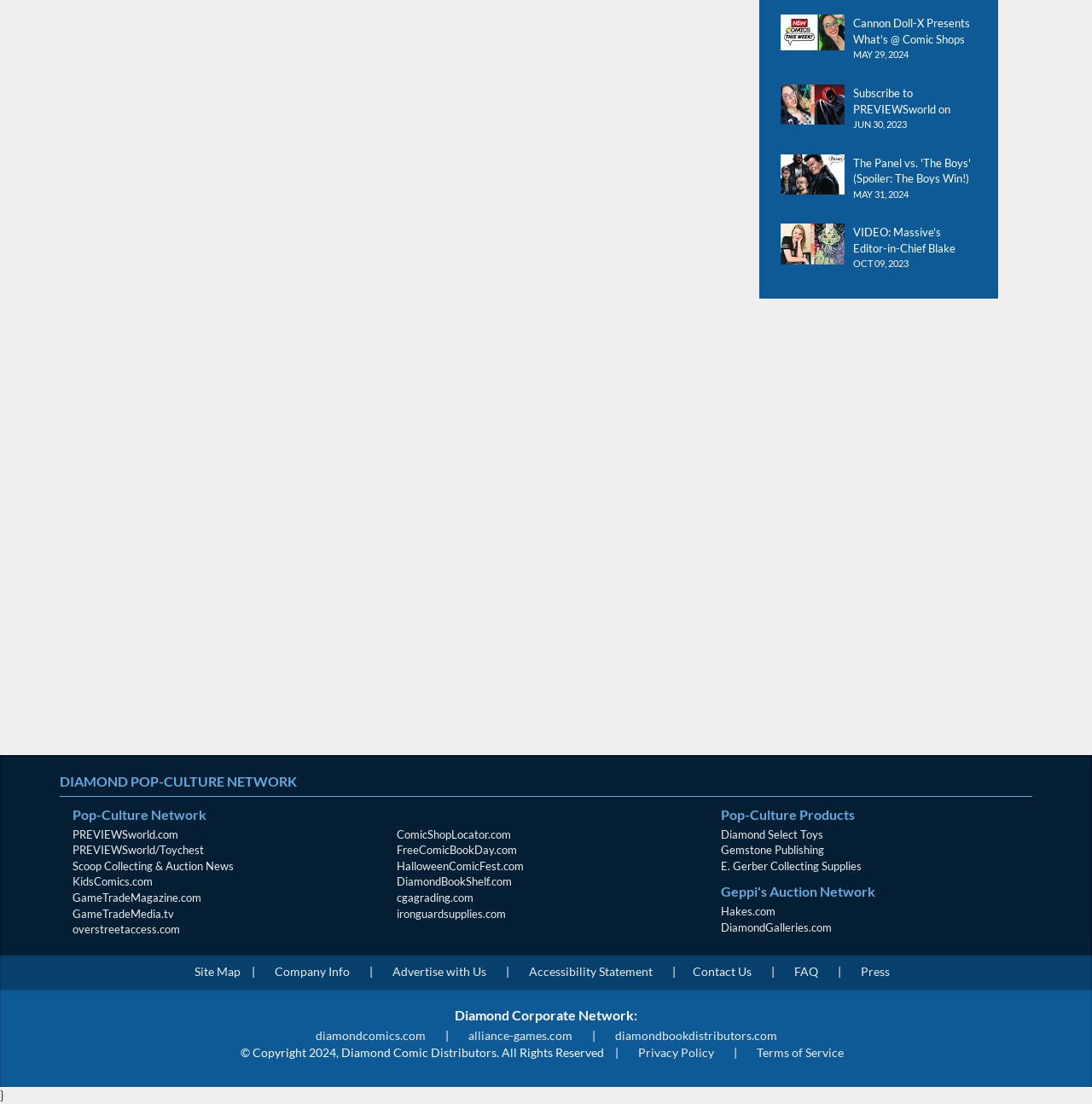Give a concise answer of one word or phrase to the question: 
How many links are there in the footer section?

14